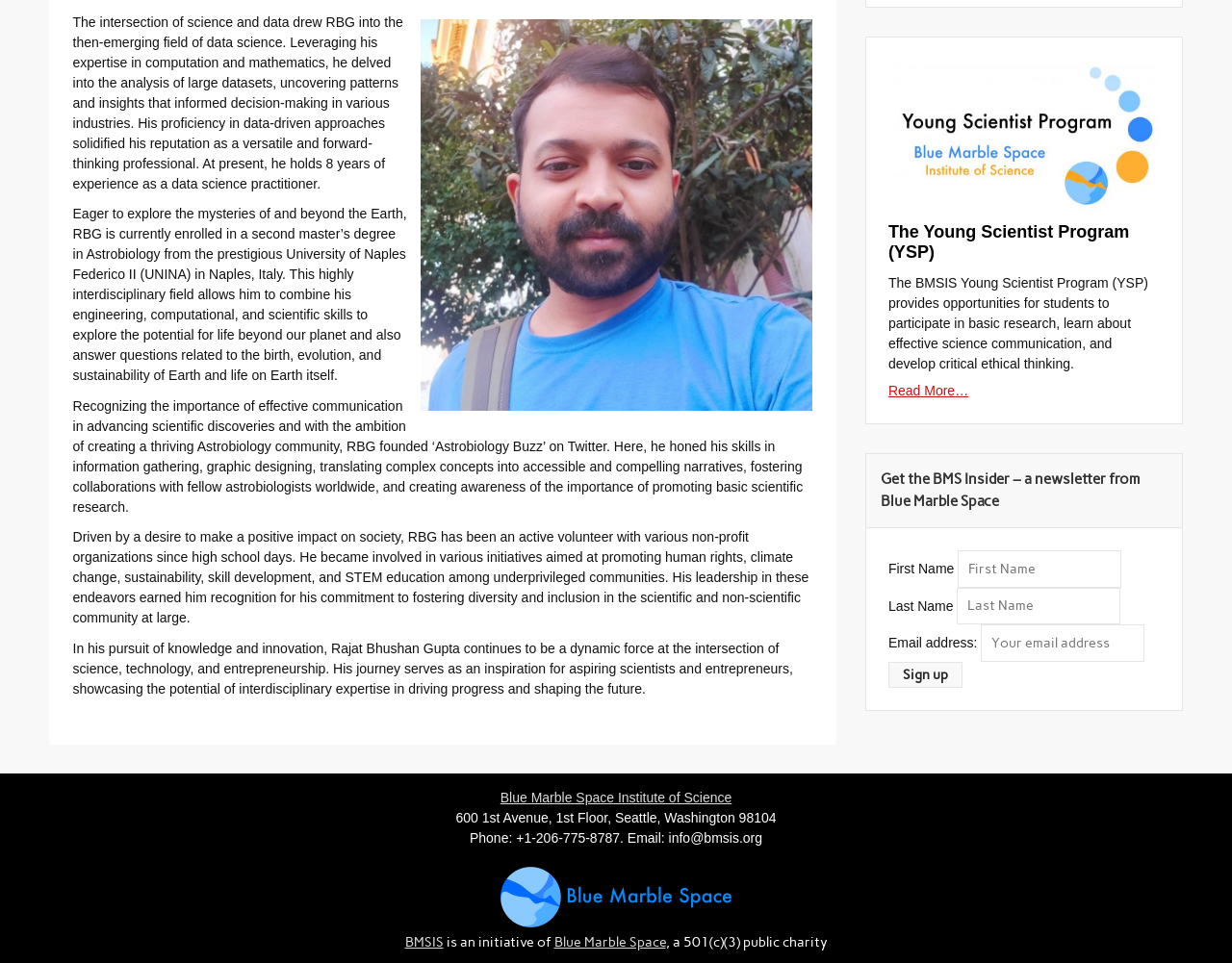Show the bounding box coordinates for the HTML element described as: "BMSIS".

[0.329, 0.97, 0.36, 0.986]